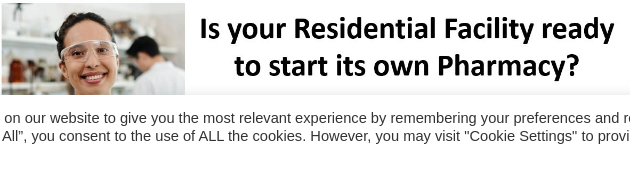Give an elaborate caption for the image.

The image features a smiling woman wearing protective eyewear in a pharmacy setting, suggesting a focus on safety and professionalism in pharmaceutical care. In the background, another person, likely a pharmacy professional, is seen, highlighting a collaborative environment. The accompanying text poses a question about the readiness of a residential facility to establish its own pharmacy, indicating an emphasis on improving services and patient care through local pharmacy operations. Below, there is informative content regarding cookie usage on the website, enhancing user experience.